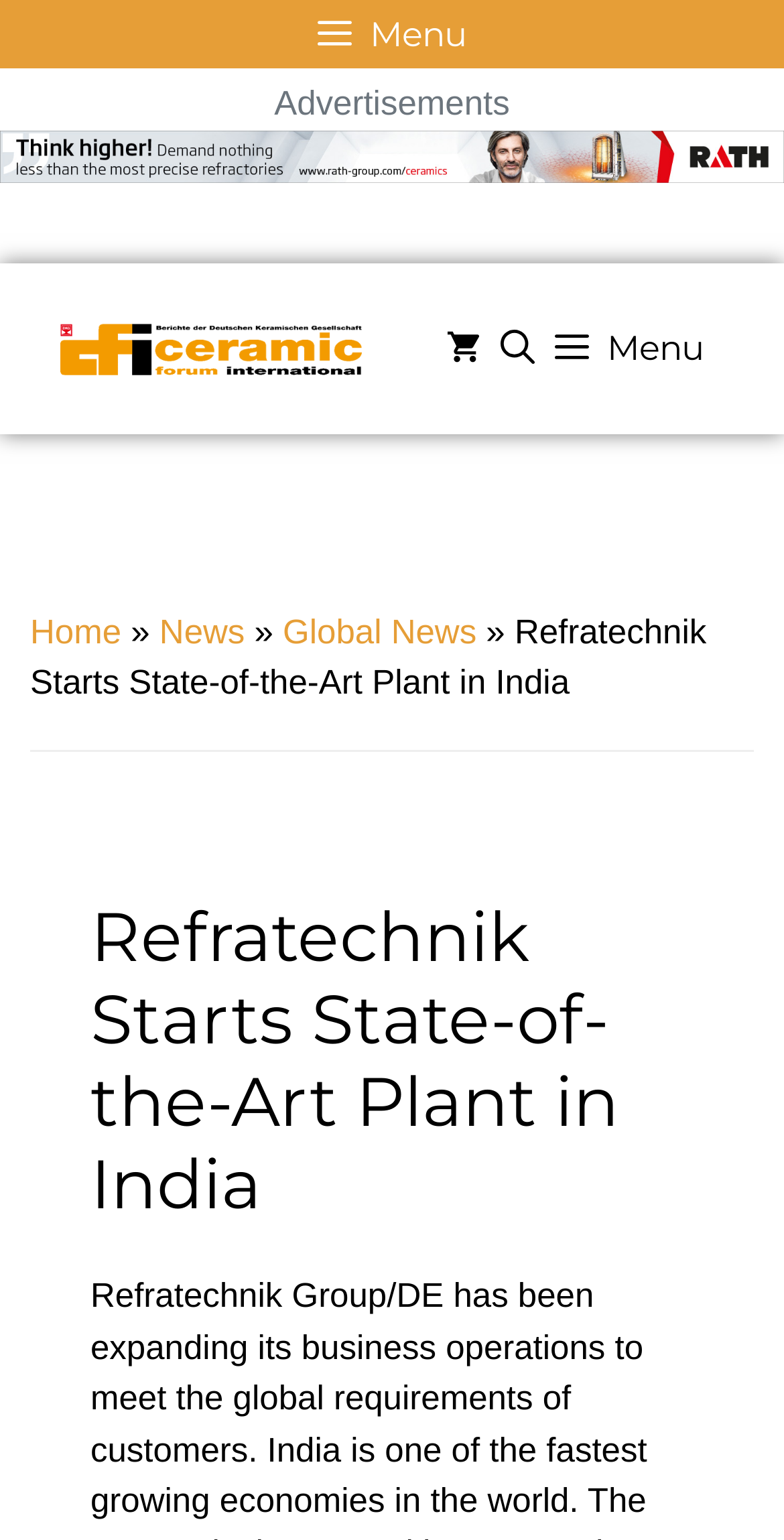Find the bounding box coordinates for the element that must be clicked to complete the instruction: "Click the 'Home' link". The coordinates should be four float numbers between 0 and 1, indicated as [left, top, right, bottom].

None